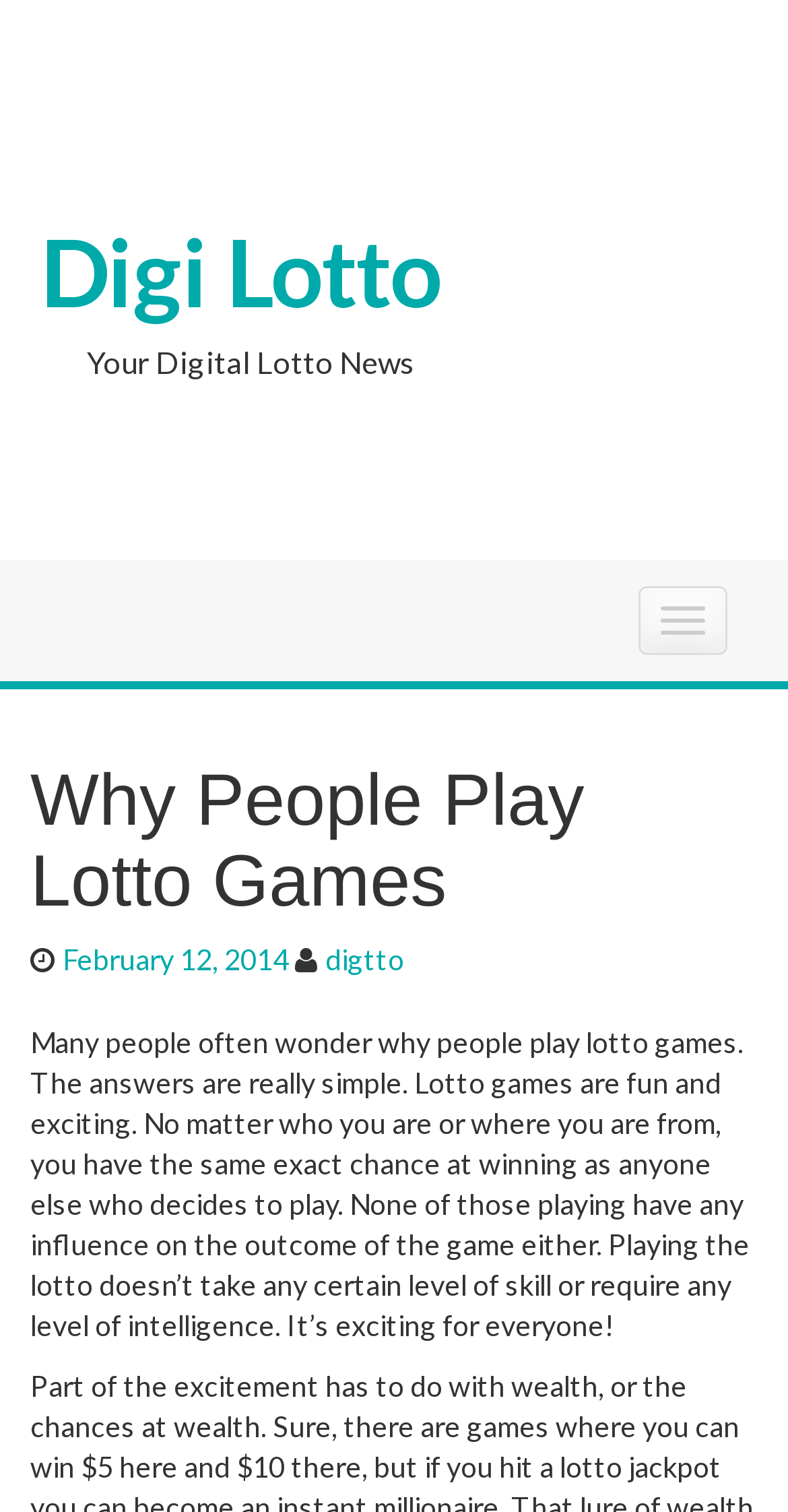What is the name of the website?
Look at the screenshot and provide an in-depth answer.

The name of the website can be found in the heading element at the top of the page, which reads 'Digi Lotto'.